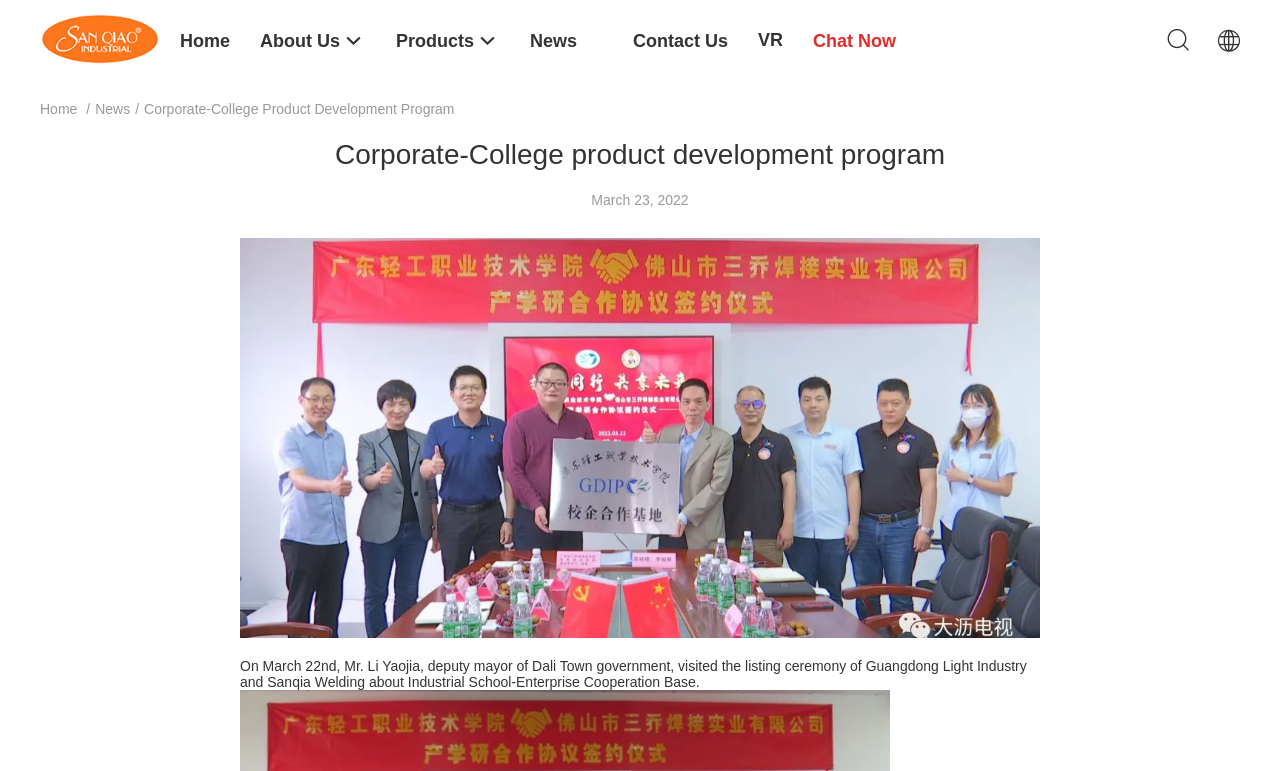Please identify the bounding box coordinates of the element I need to click to follow this instruction: "Click Foshan Sanqiao Welding Industry Co., Ltd.".

[0.032, 0.039, 0.124, 0.059]